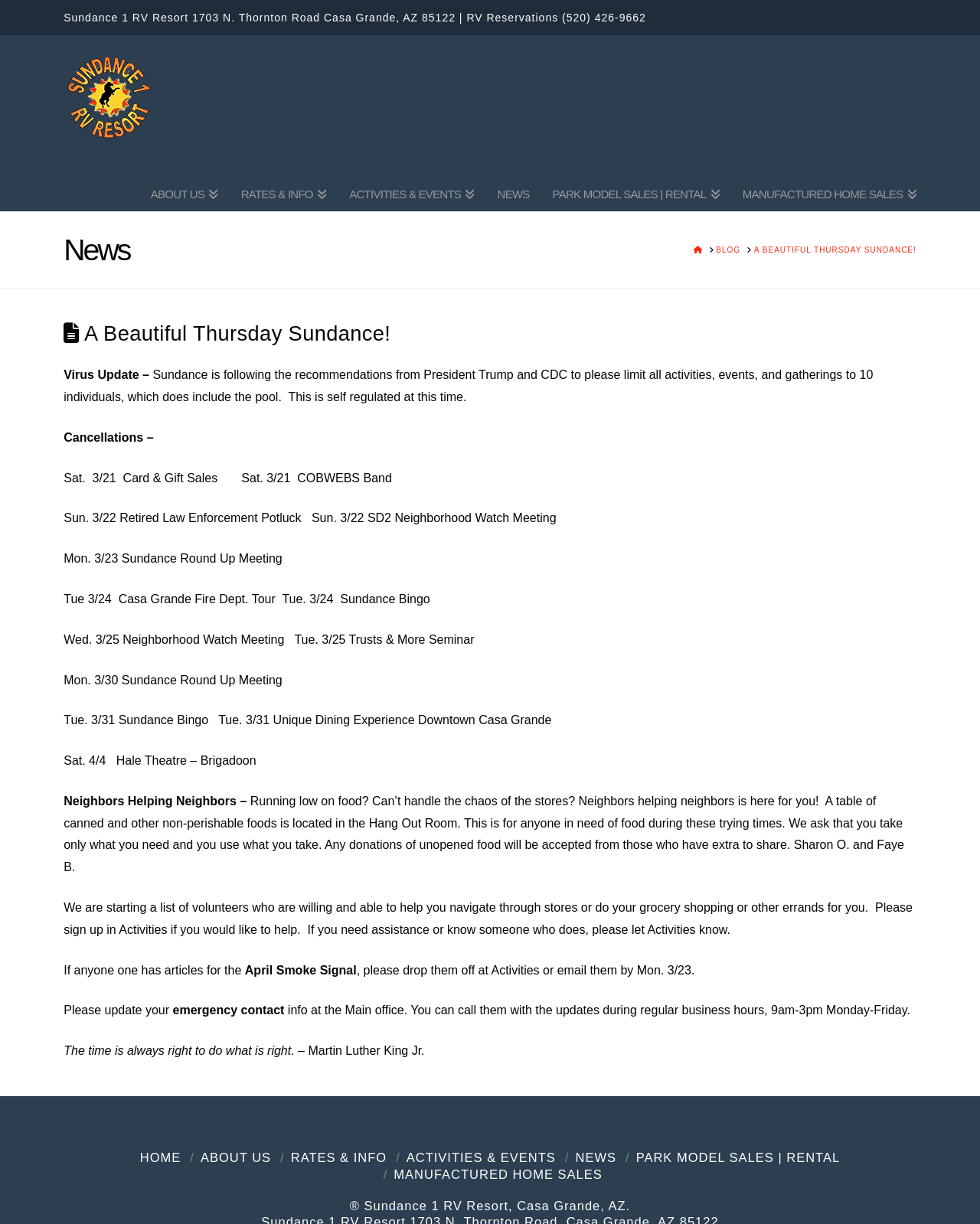Locate the bounding box coordinates of the area that needs to be clicked to fulfill the following instruction: "Click on ABOUT US". The coordinates should be in the format of four float numbers between 0 and 1, namely [left, top, right, bottom].

[0.142, 0.116, 0.234, 0.173]